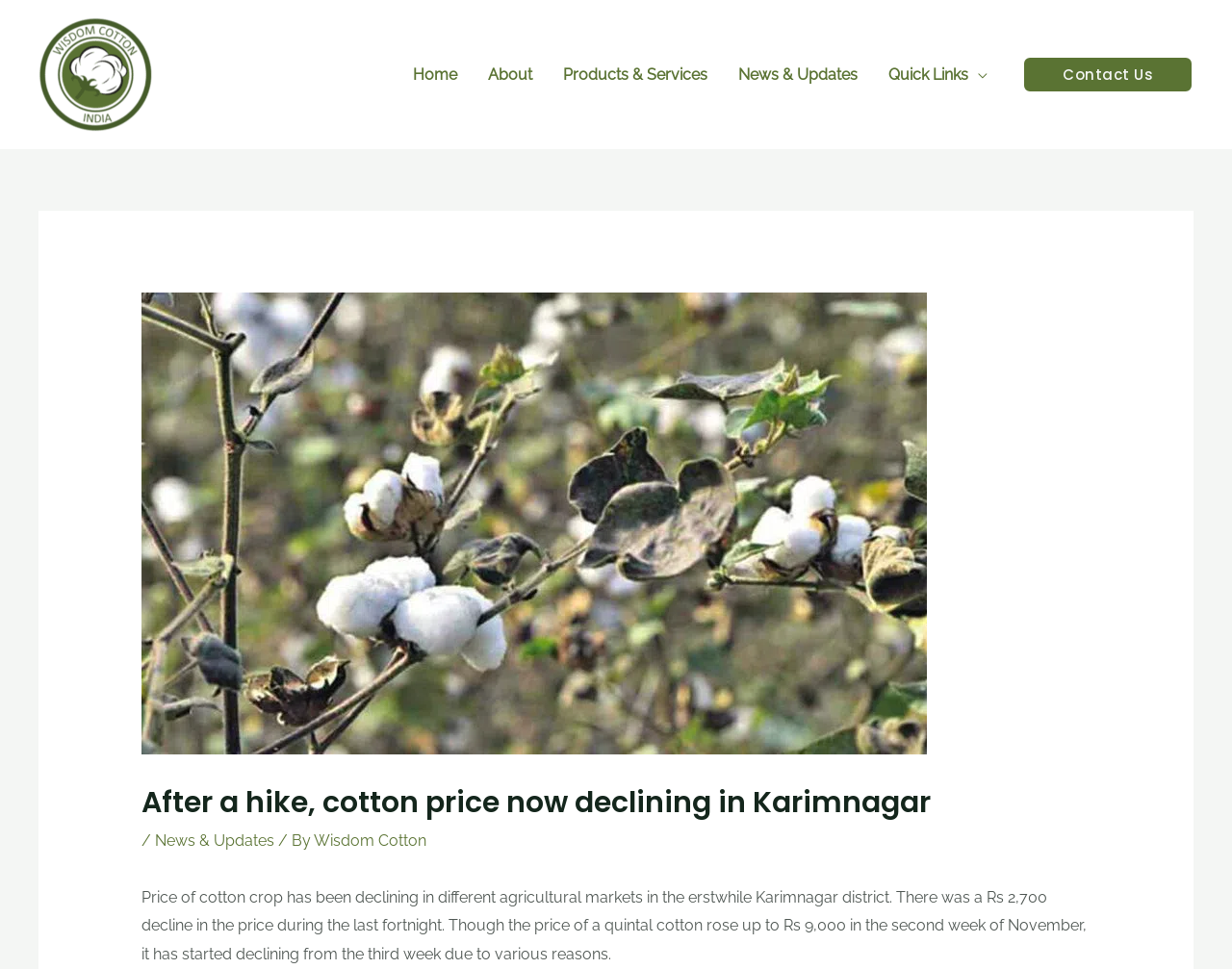What is the category of the article?
Based on the content of the image, thoroughly explain and answer the question.

The webpage has a link with the text 'News & Updates' which is likely the category of the article, and the article's content also suggests that it is a news or update article.